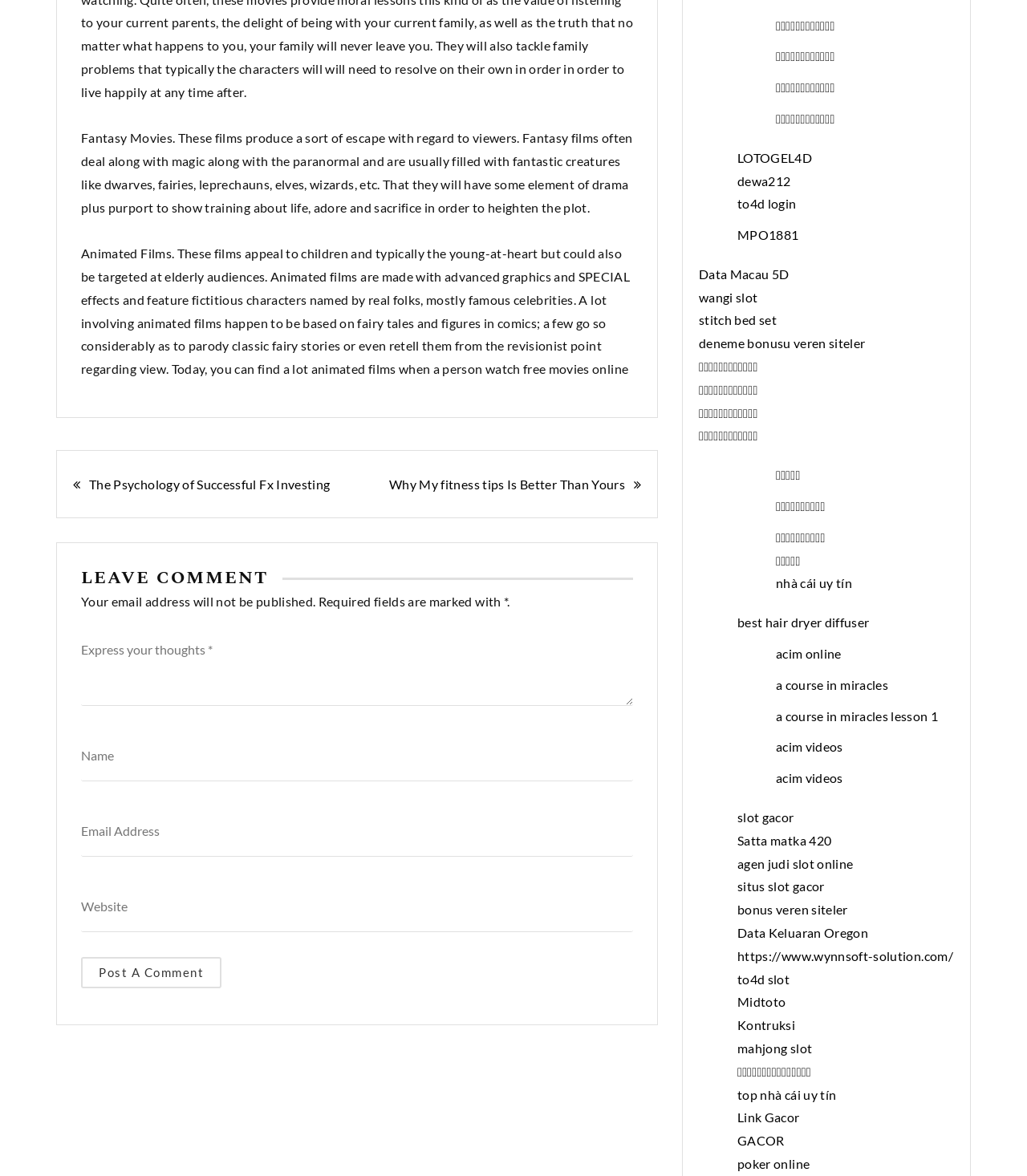How many fields are required to leave a comment?
Please answer the question with a single word or phrase, referencing the image.

3